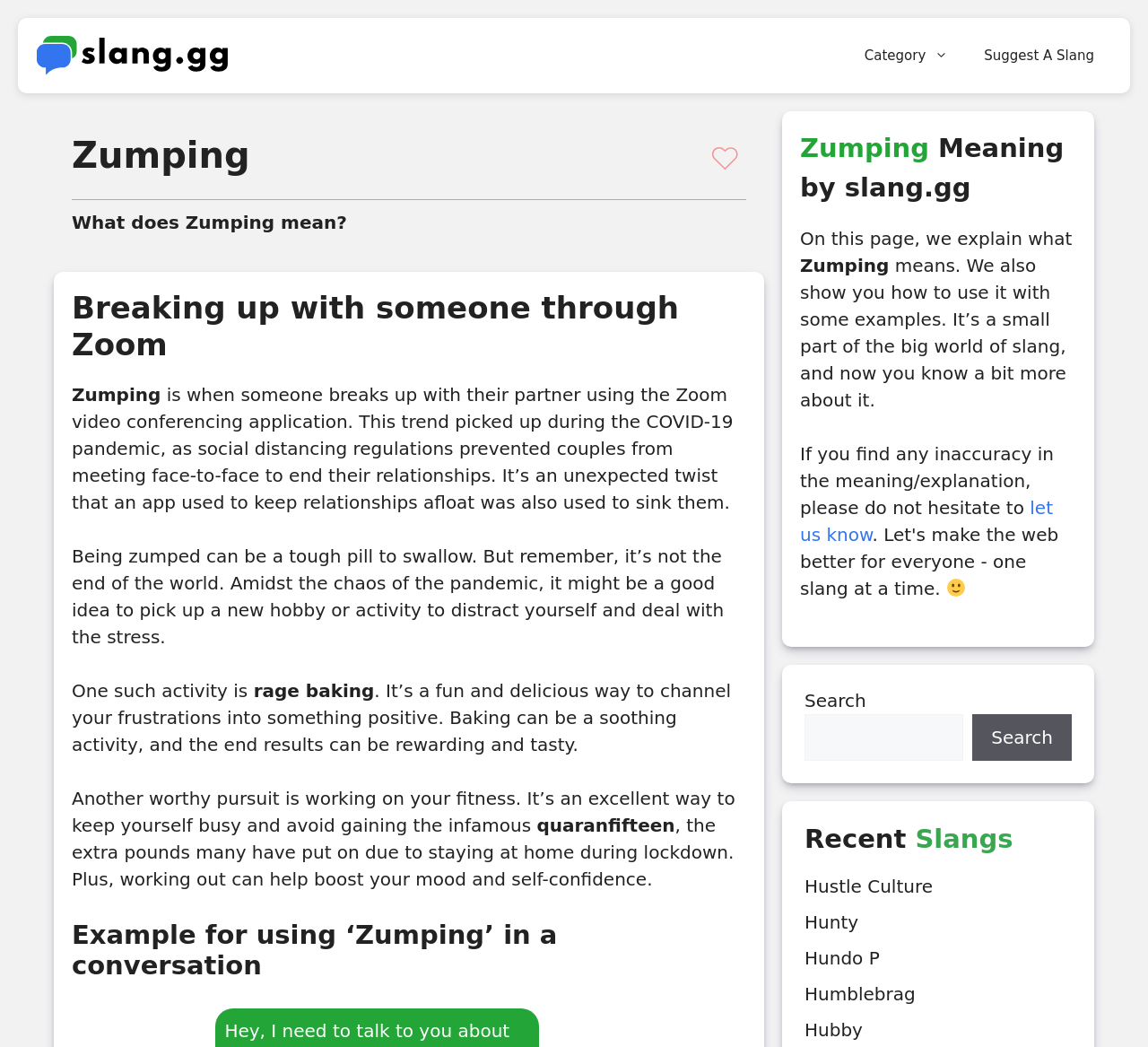Calculate the bounding box coordinates for the UI element based on the following description: "Hunty". Ensure the coordinates are four float numbers between 0 and 1, i.e., [left, top, right, bottom].

[0.701, 0.87, 0.748, 0.891]